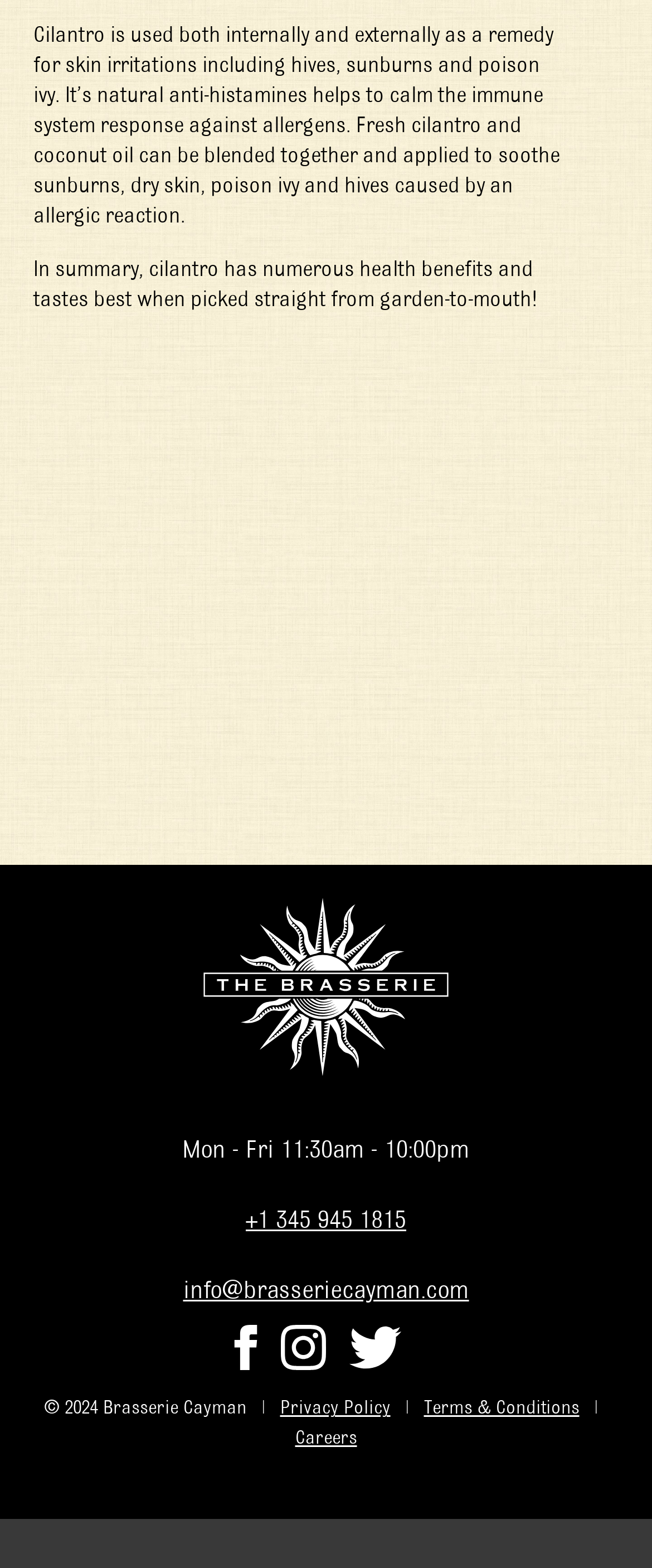Identify the bounding box coordinates for the UI element described as follows: Terms & Conditions. Use the format (top-left x, top-left y, bottom-right x, bottom-right y) and ensure all values are floating point numbers between 0 and 1.

[0.65, 0.891, 0.888, 0.904]